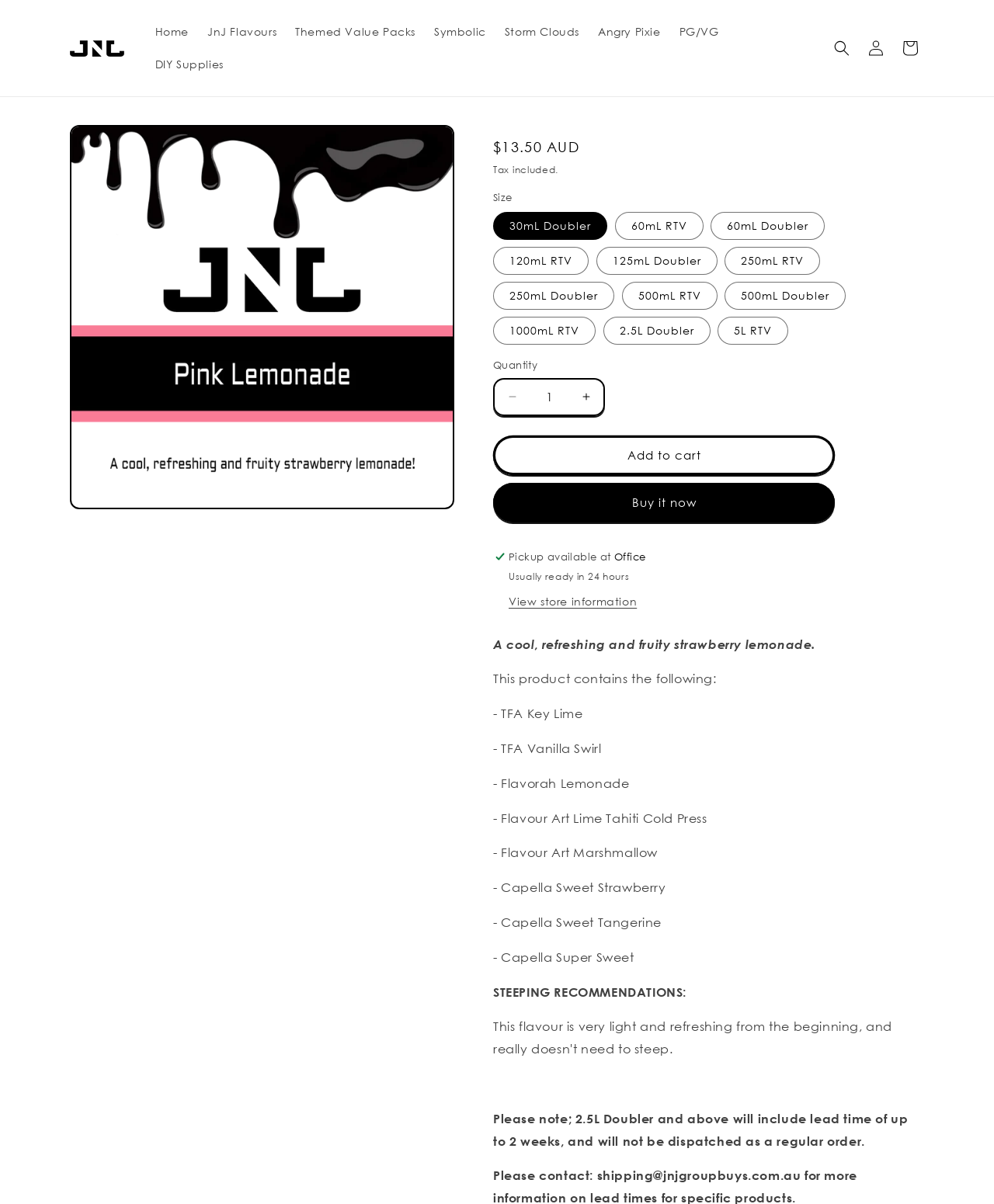Can you show the bounding box coordinates of the region to click on to complete the task described in the instruction: "Add Pink Lemonade to cart"?

[0.496, 0.362, 0.84, 0.394]